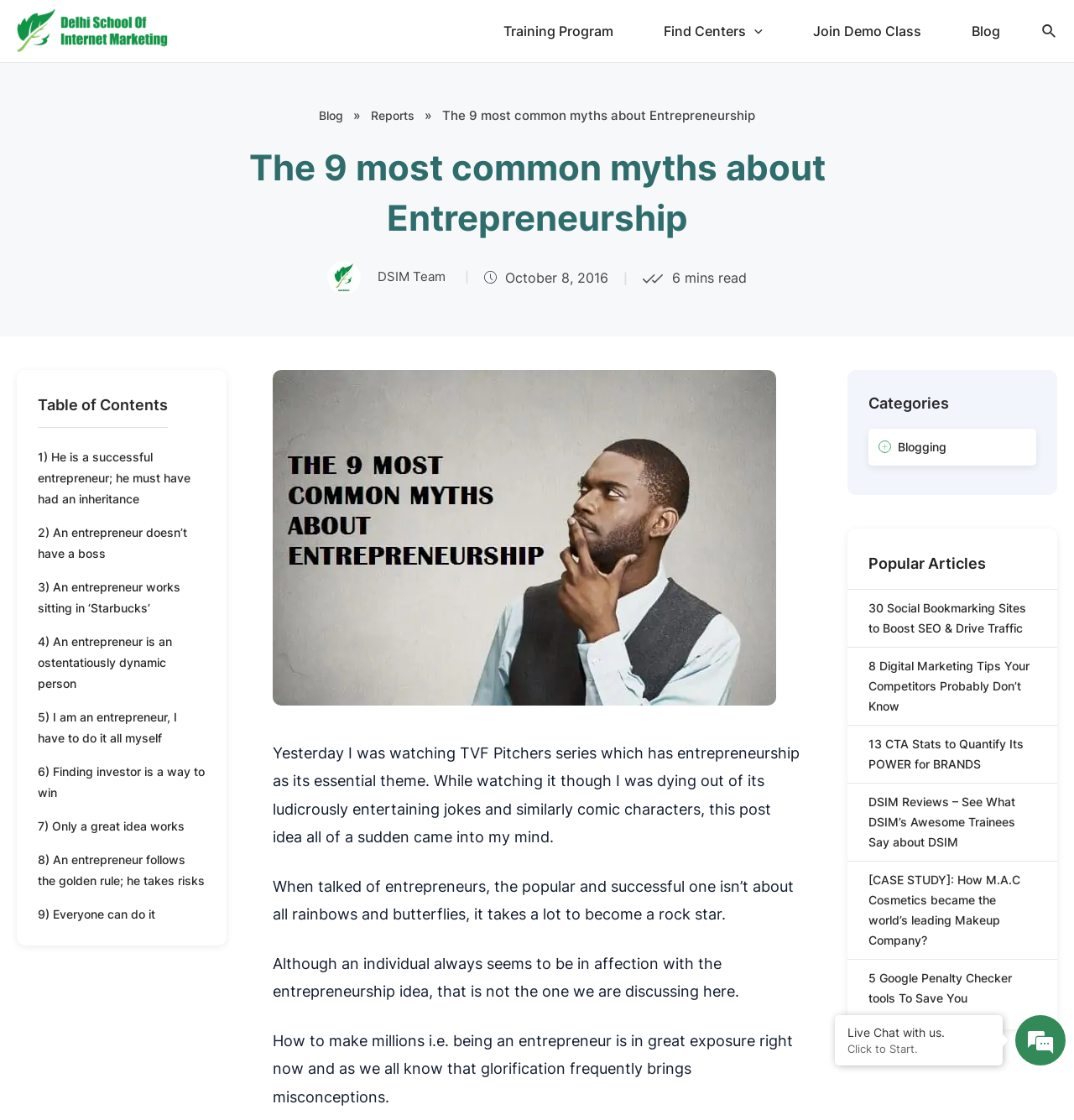Please identify the bounding box coordinates of the element's region that should be clicked to execute the following instruction: "Register for the event". The bounding box coordinates must be four float numbers between 0 and 1, i.e., [left, top, right, bottom].

[0.539, 0.548, 0.93, 0.59]